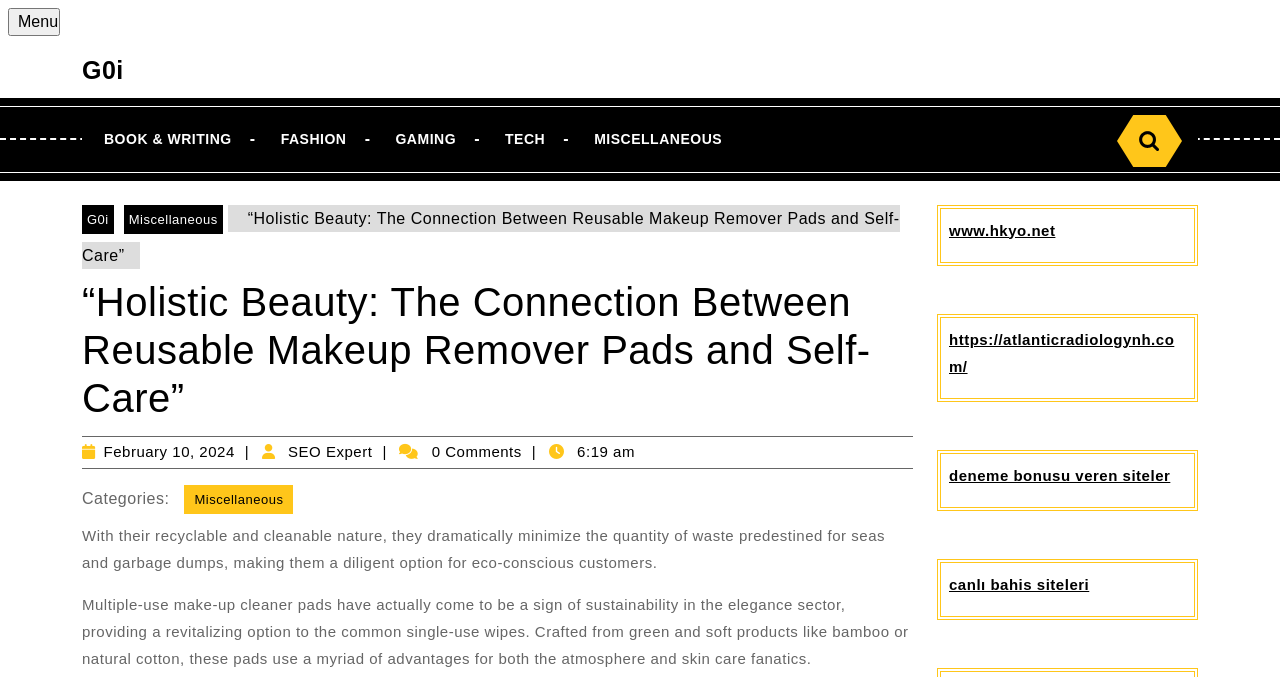What is the topic of the article?
Refer to the image and offer an in-depth and detailed answer to the question.

The topic of the article can be determined by reading the title of the article, which is '“Holistic Beauty: The Connection Between Reusable Makeup Remover Pads and Self-Care”'. This title suggests that the article is about the connection between holistic beauty and reusable makeup remover pads.